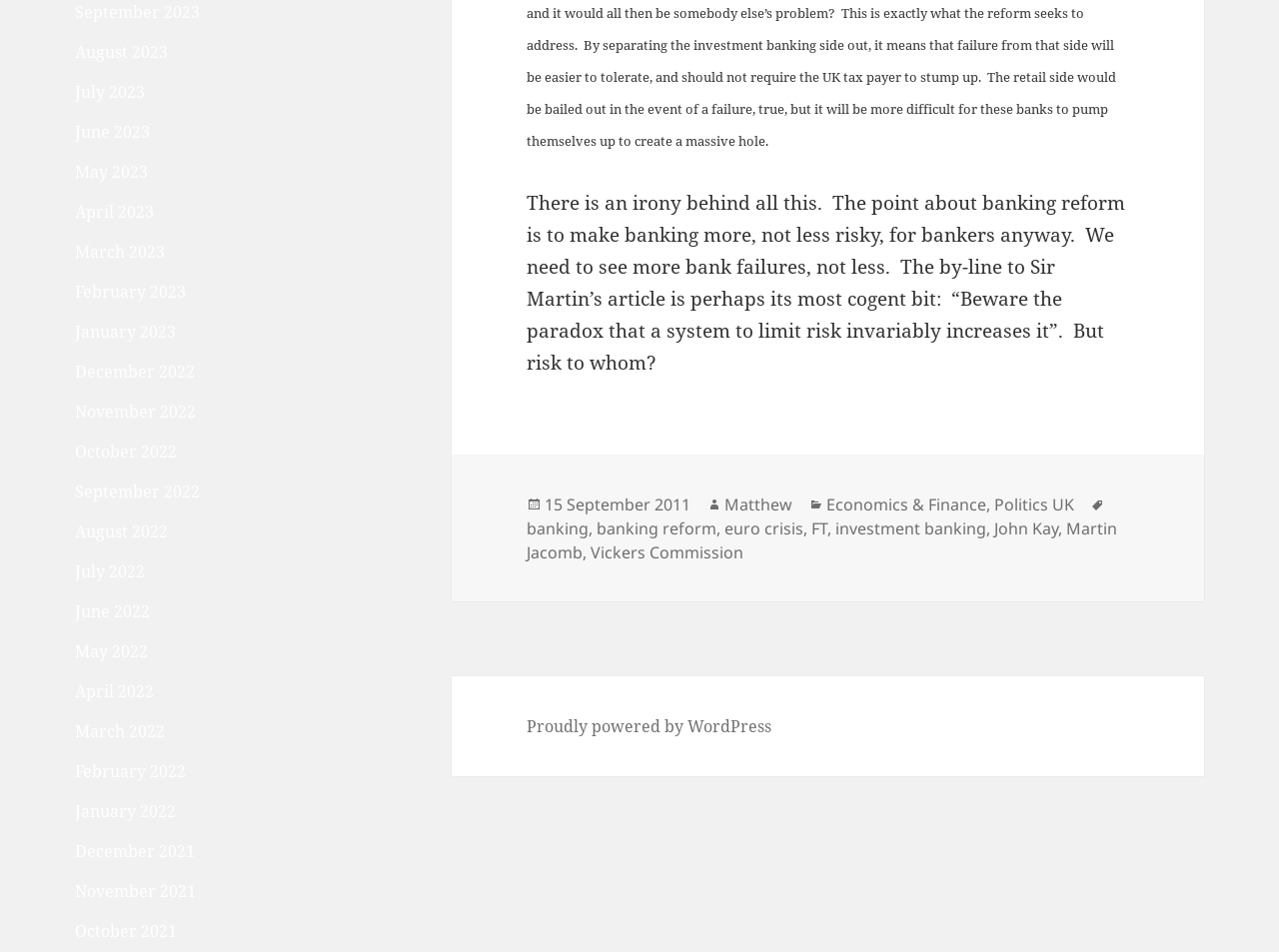Please specify the bounding box coordinates of the clickable region to carry out the following instruction: "Click on September 2023". The coordinates should be four float numbers between 0 and 1, in the format [left, top, right, bottom].

[0.059, 0.001, 0.156, 0.024]